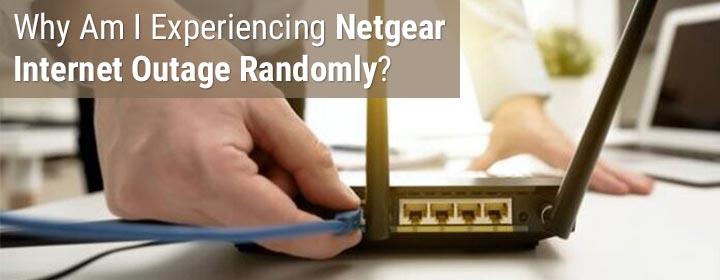Please provide a comprehensive response to the question below by analyzing the image: 
What might be necessary to address potential issues?

The caption suggests that troubleshooting may be necessary to address potential issues such as frayed cables or power loss, implying that troubleshooting is a possible solution to resolve the problems.